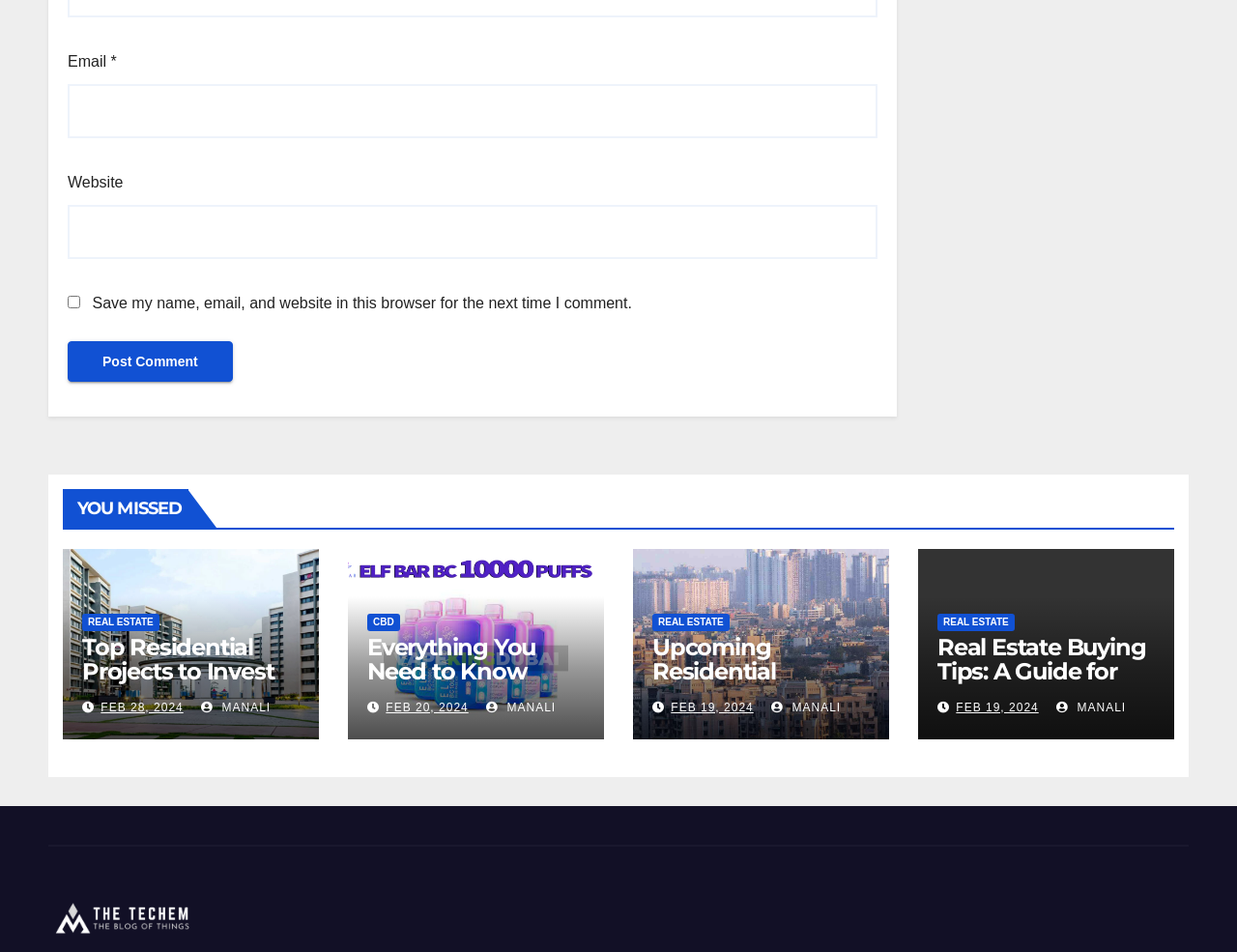What is the date of the latest article?
Examine the image and give a concise answer in one word or a short phrase.

FEB 28, 2024